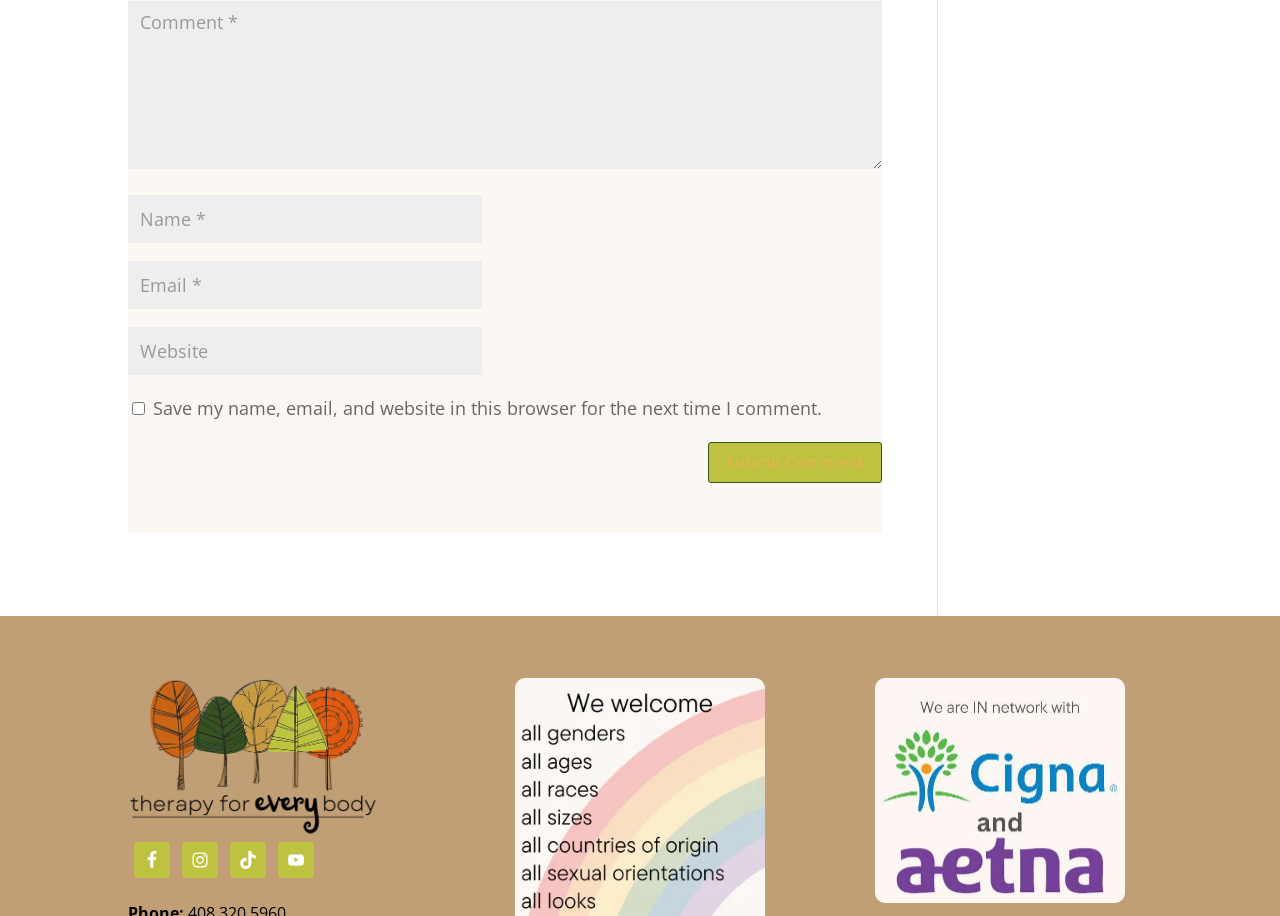Refer to the element description input value="Email *" aria-describedby="email-notes" name="email" and identify the corresponding bounding box in the screenshot. Format the coordinates as (top-left x, top-left y, bottom-right x, bottom-right y) with values in the range of 0 to 1.

[0.1, 0.285, 0.377, 0.338]